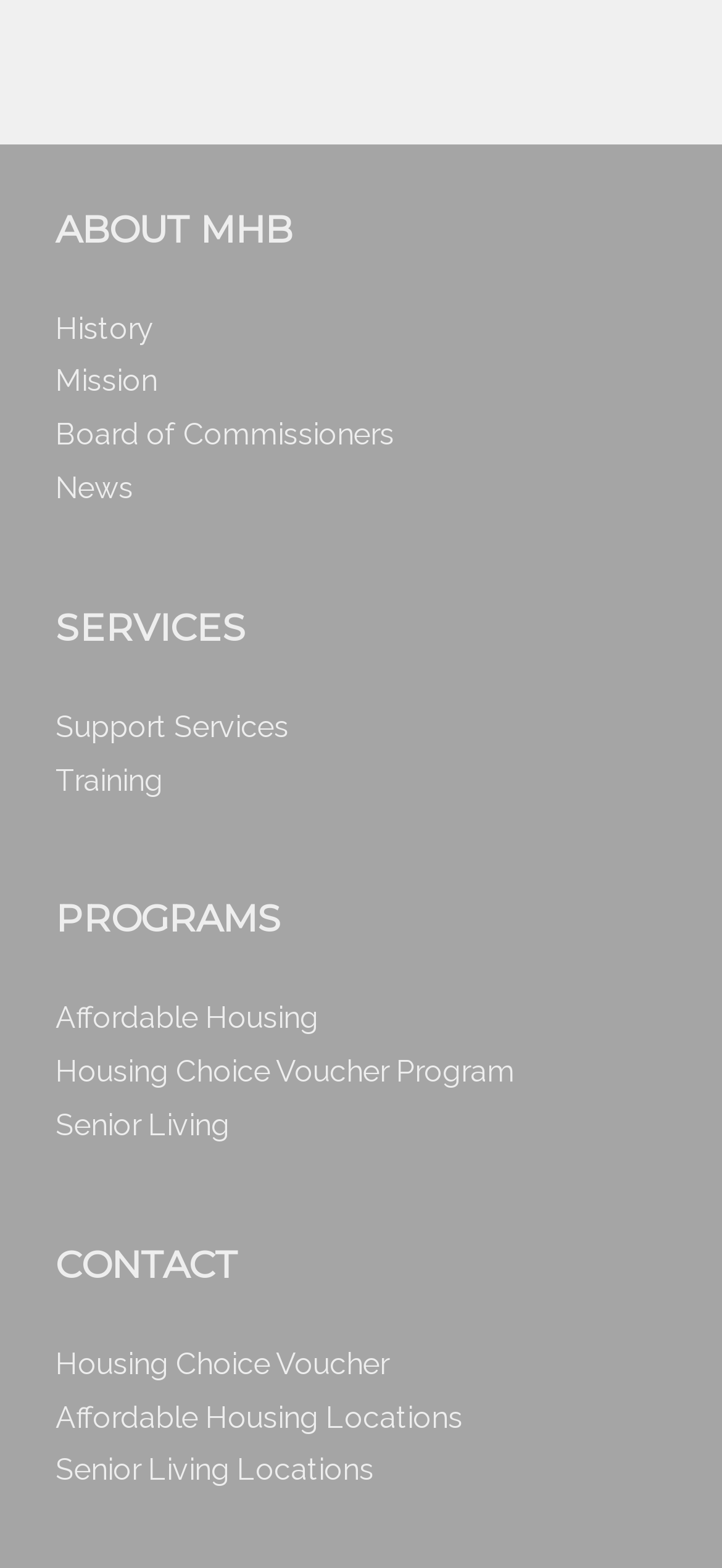Answer the question briefly using a single word or phrase: 
How many types of housing programs are mentioned?

Three